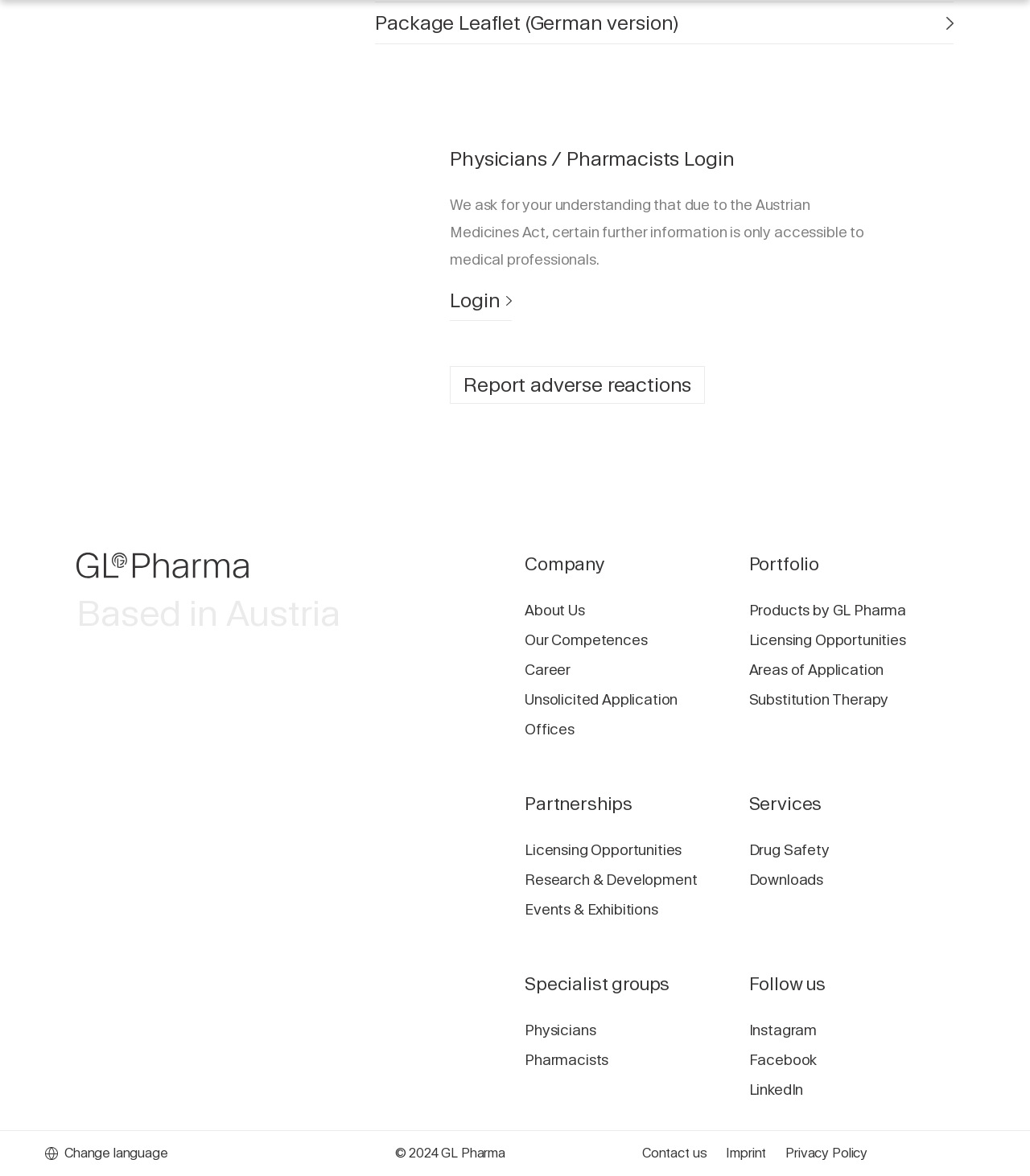Using the element description Our Competences, predict the bounding box coordinates for the UI element. Provide the coordinates in (top-left x, top-left y, bottom-right x, bottom-right y) format with values ranging from 0 to 1.

[0.509, 0.531, 0.708, 0.557]